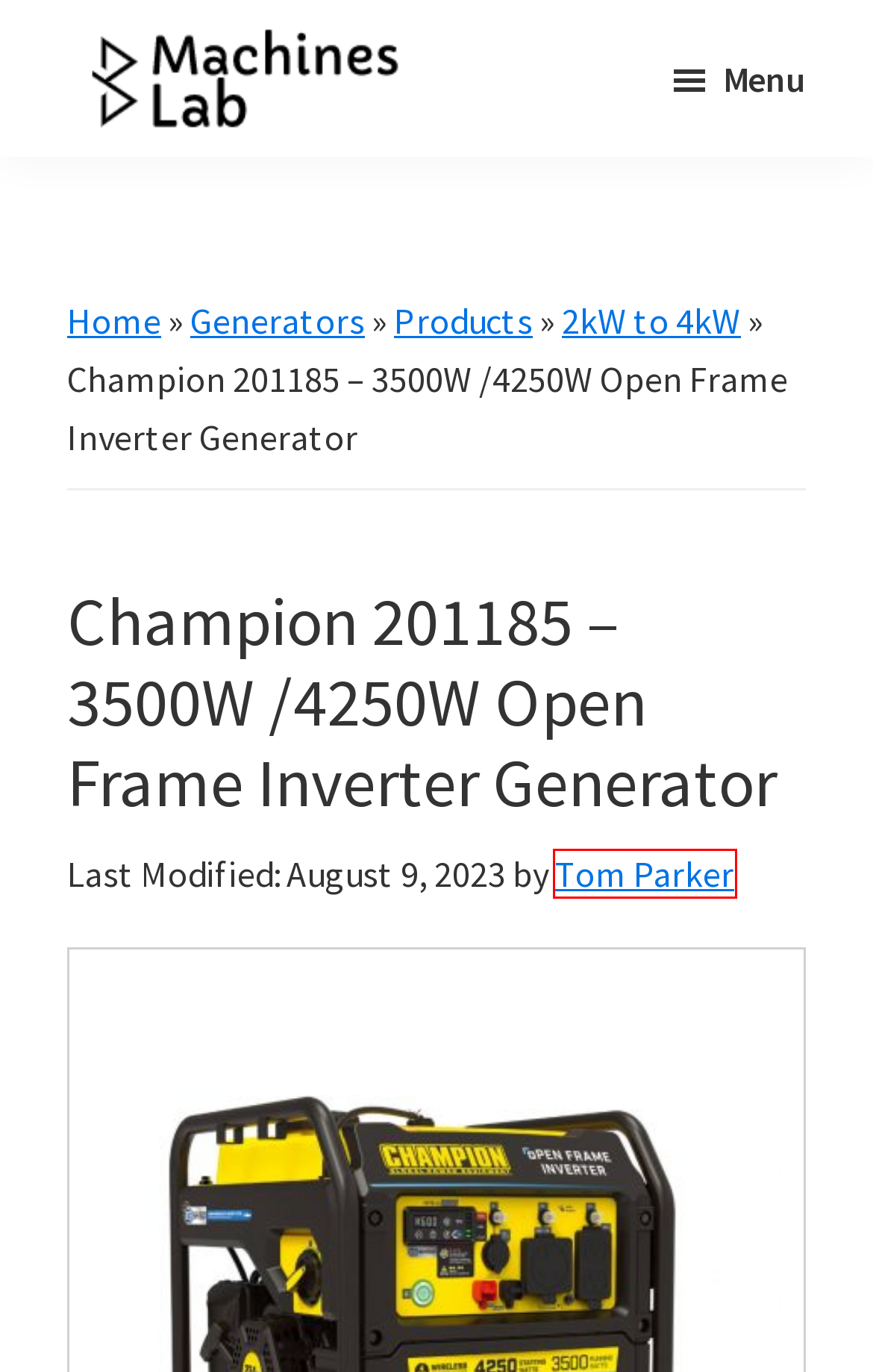You have a screenshot of a webpage with an element surrounded by a red bounding box. Choose the webpage description that best describes the new page after clicking the element inside the red bounding box. Here are the candidates:
A. Machines Lab: Your Go to Resource for Generators & More
B. Westinghouse WH10000DF - 8000W /10000W Dual Fuel Generator - Machines Lab
C. Champion 201194 - 9200W /11500W Dual Fuel Generator - Machines Lab
D. Tom Parker, Author at Machines Lab
E. Generators Archives - Machines Lab
F. Products Archives - Machines Lab
G. Westinghouse WH3700iXLTc - 3000W /3700W Inverter Generator - Machines Lab
H. 2kW to 4kW Archives - Machines Lab

D